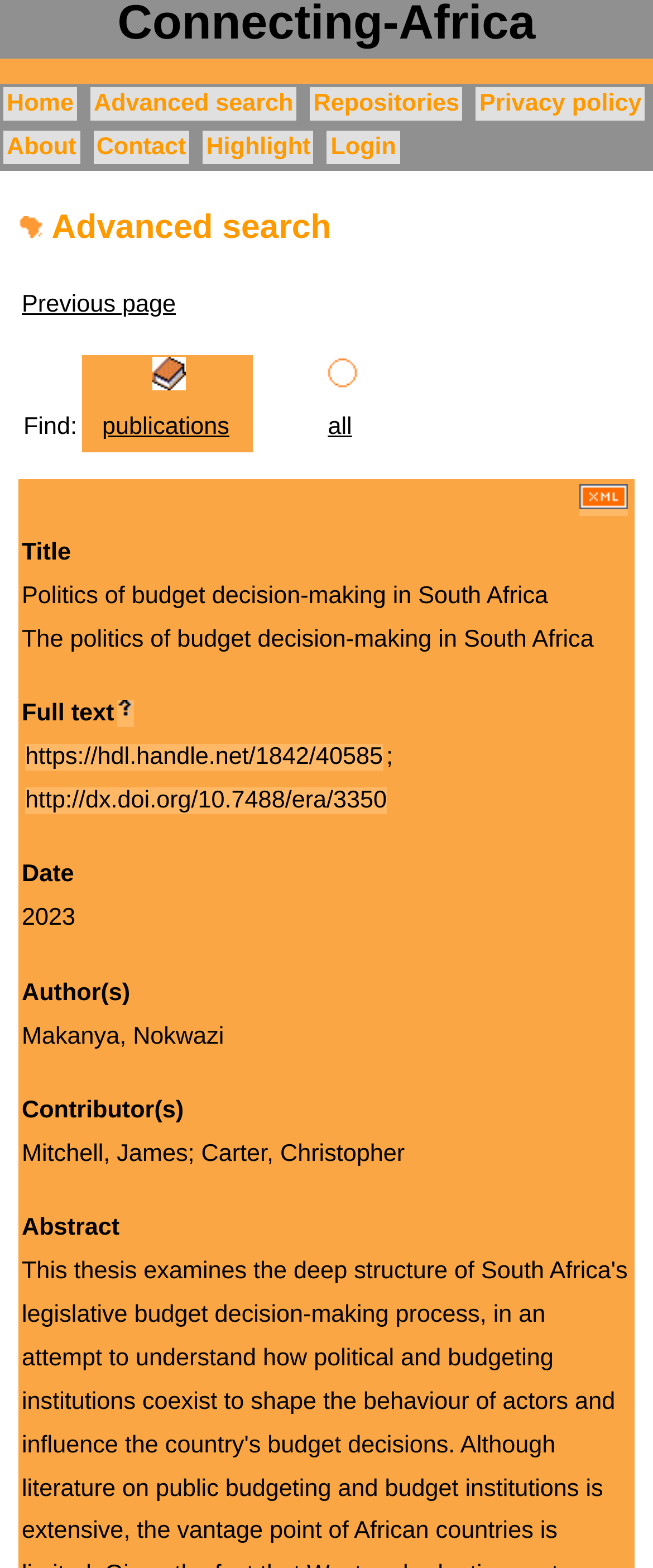Given the element description, predict the bounding box coordinates in the format (top-left x, top-left y, bottom-right x, bottom-right y), using floating point numbers between 0 and 1: parent_node: Full text

[0.18, 0.447, 0.206, 0.464]